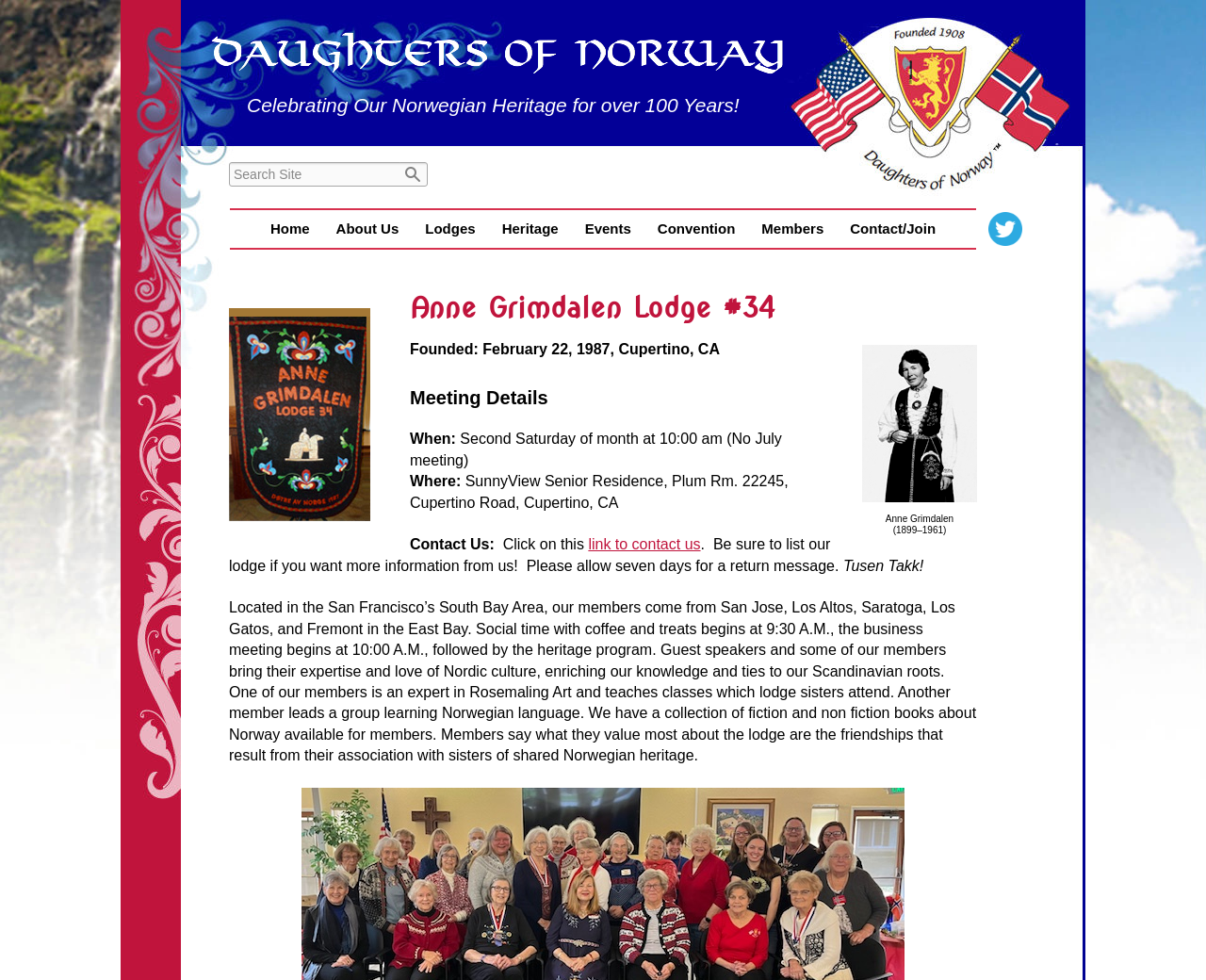Please find the bounding box coordinates of the element that needs to be clicked to perform the following instruction: "Follow us on Twitter". The bounding box coordinates should be four float numbers between 0 and 1, represented as [left, top, right, bottom].

[0.82, 0.216, 0.848, 0.251]